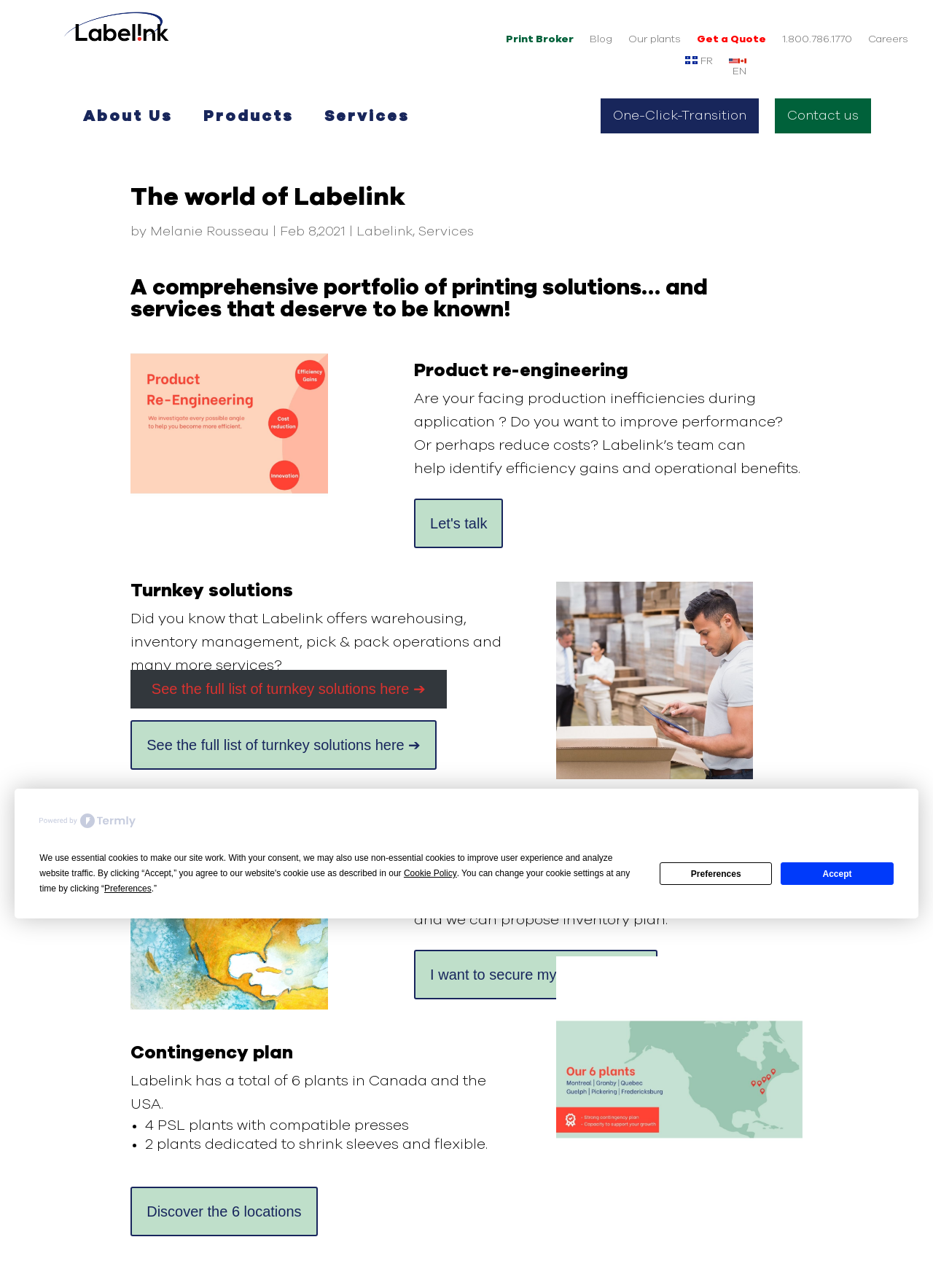Identify and provide the main heading of the webpage.

The world of Labelink